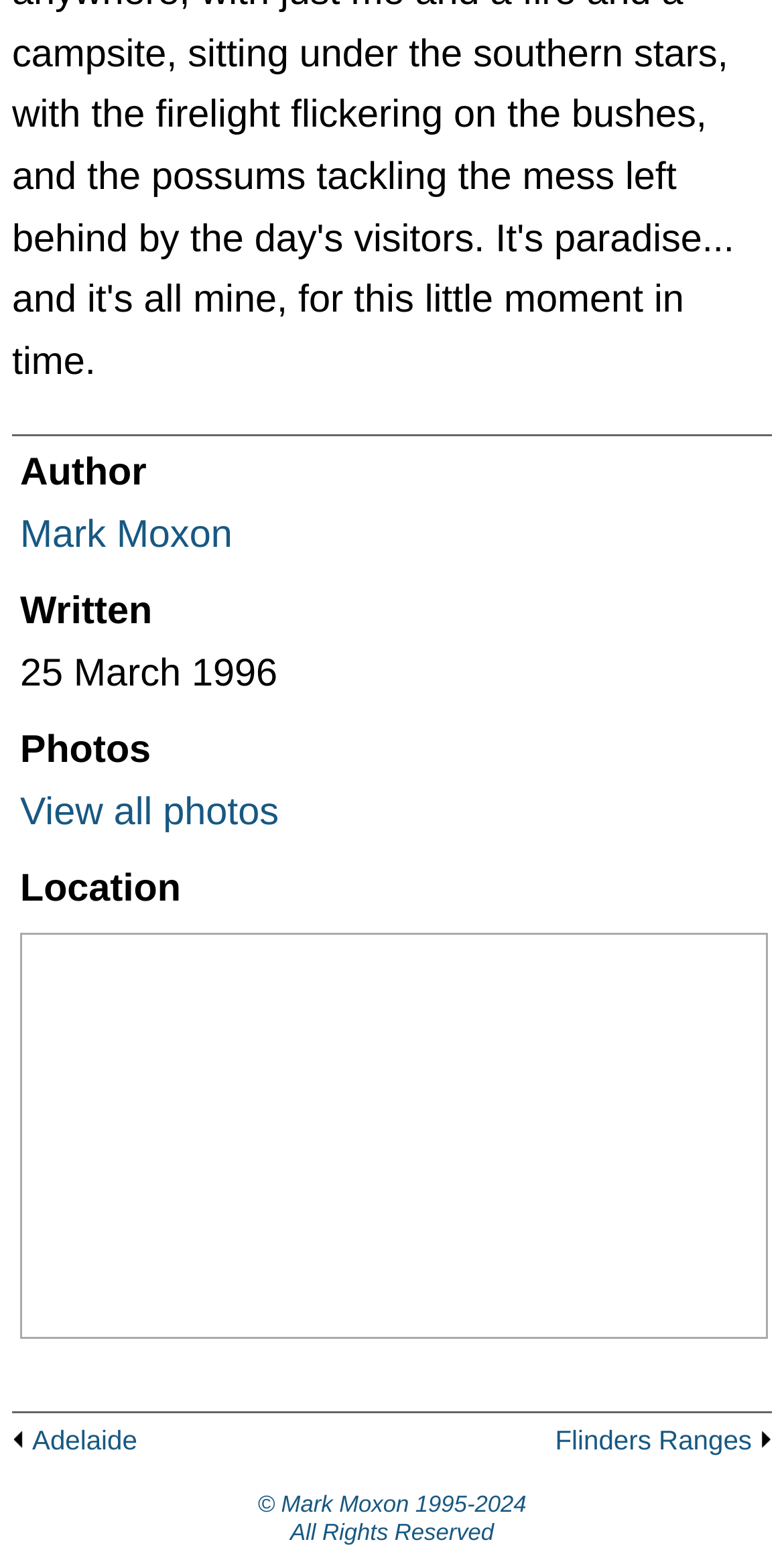What is the location where this tale was written?
Examine the screenshot and reply with a single word or phrase.

Adelaide, Flinders Ranges